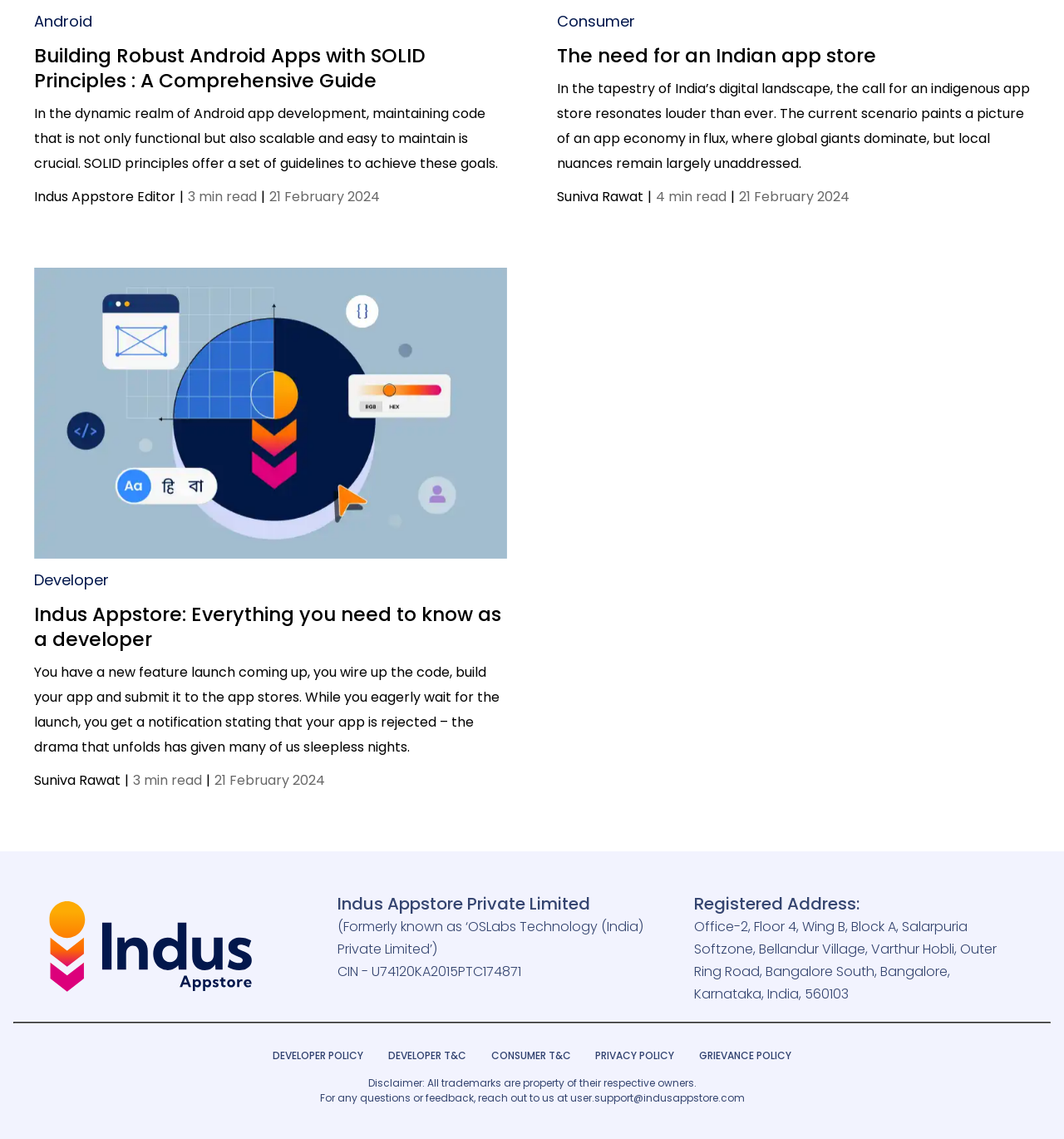What is the purpose of SOLID principles in Android app development? Look at the image and give a one-word or short phrase answer.

To achieve scalable and maintainable code